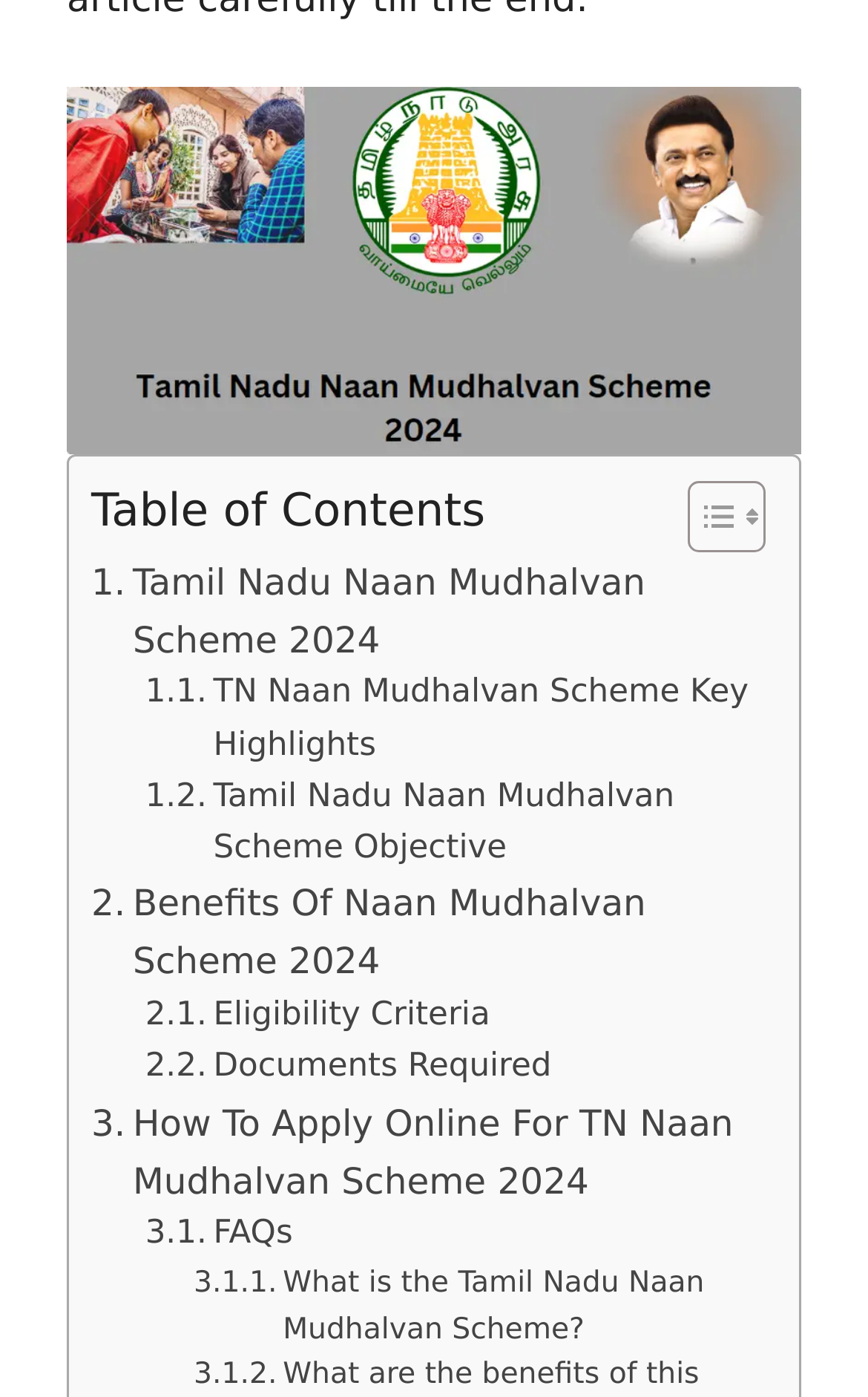Locate the bounding box of the UI element described by: "alt="iSportsman Logo"" in the given webpage screenshot.

None